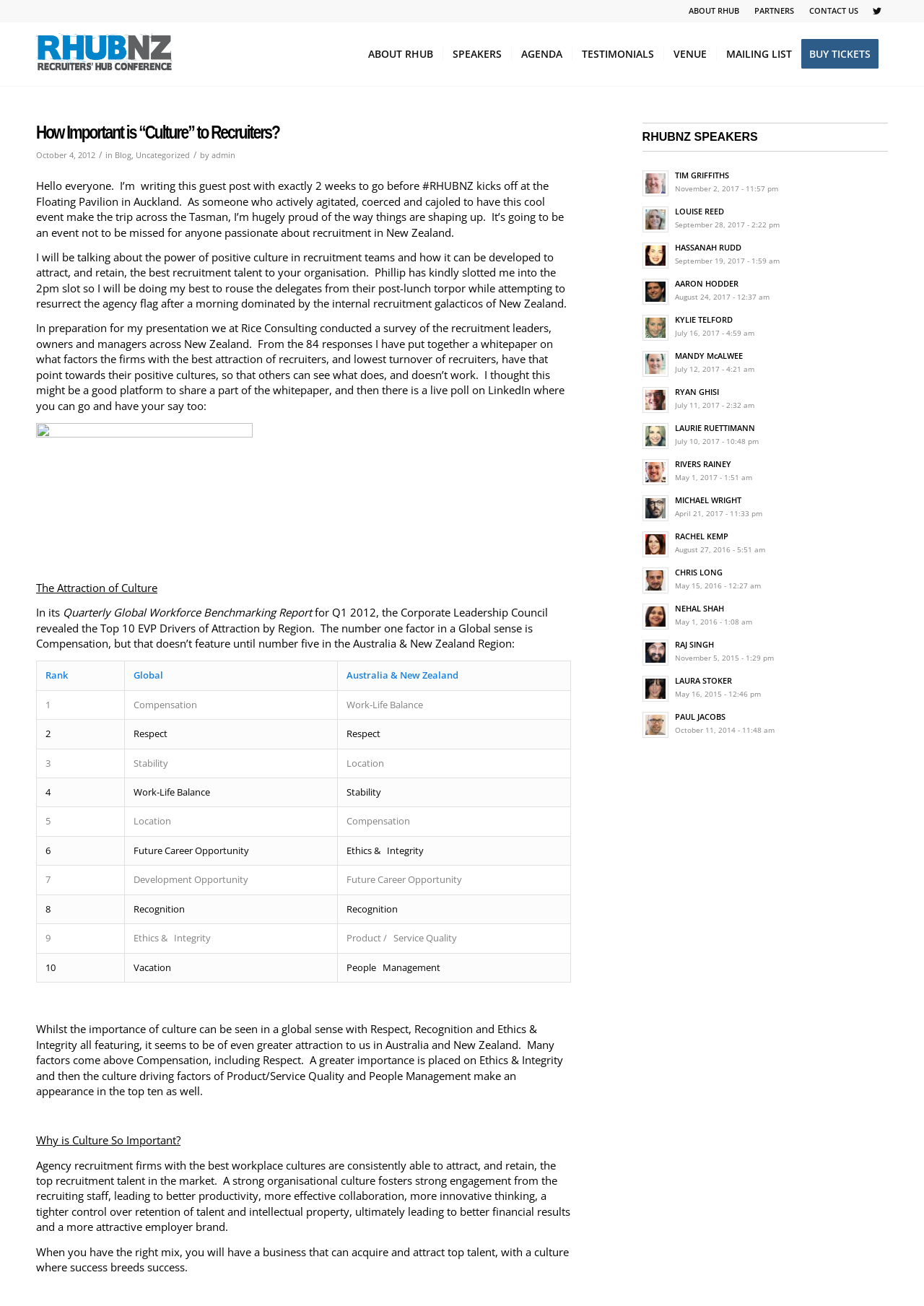Kindly determine the bounding box coordinates for the area that needs to be clicked to execute this instruction: "View the RHUB Conference logo".

[0.039, 0.017, 0.189, 0.066]